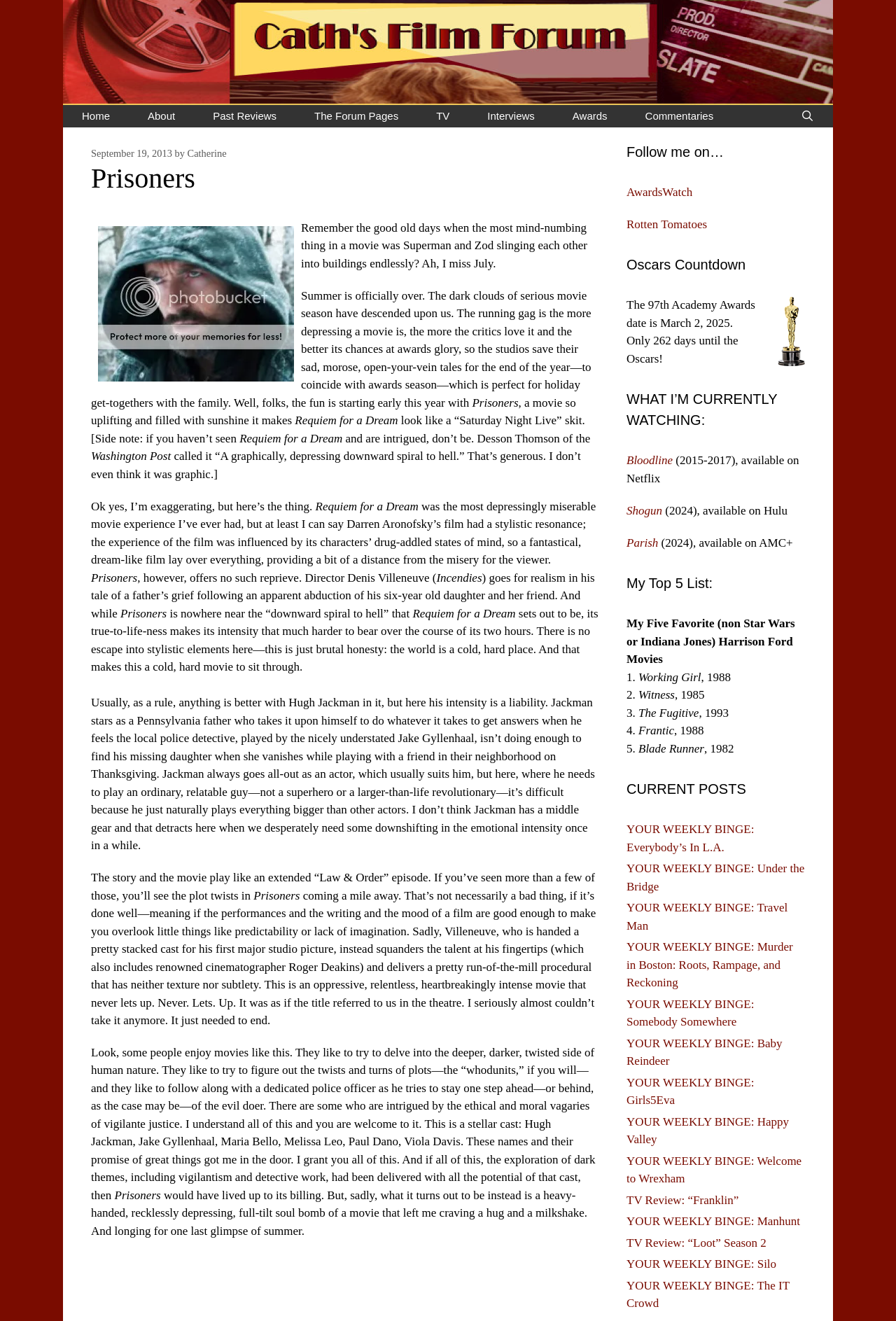Can you specify the bounding box coordinates for the region that should be clicked to fulfill this instruction: "Read the review of Prisoners".

[0.102, 0.122, 0.668, 0.148]